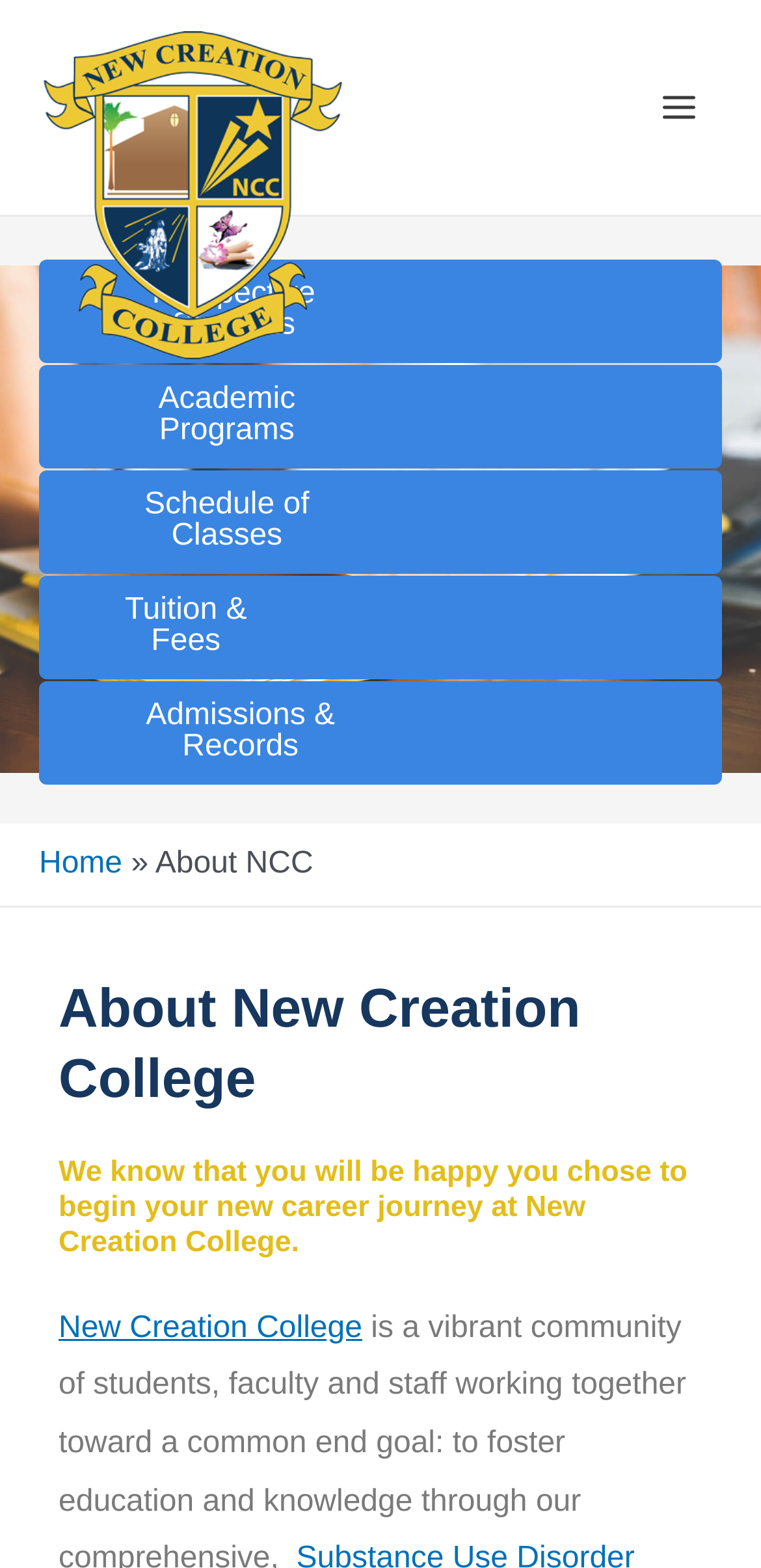Identify the bounding box coordinates of the clickable region necessary to fulfill the following instruction: "Search the site". The bounding box coordinates should be four float numbers between 0 and 1, i.e., [left, top, right, bottom].

None